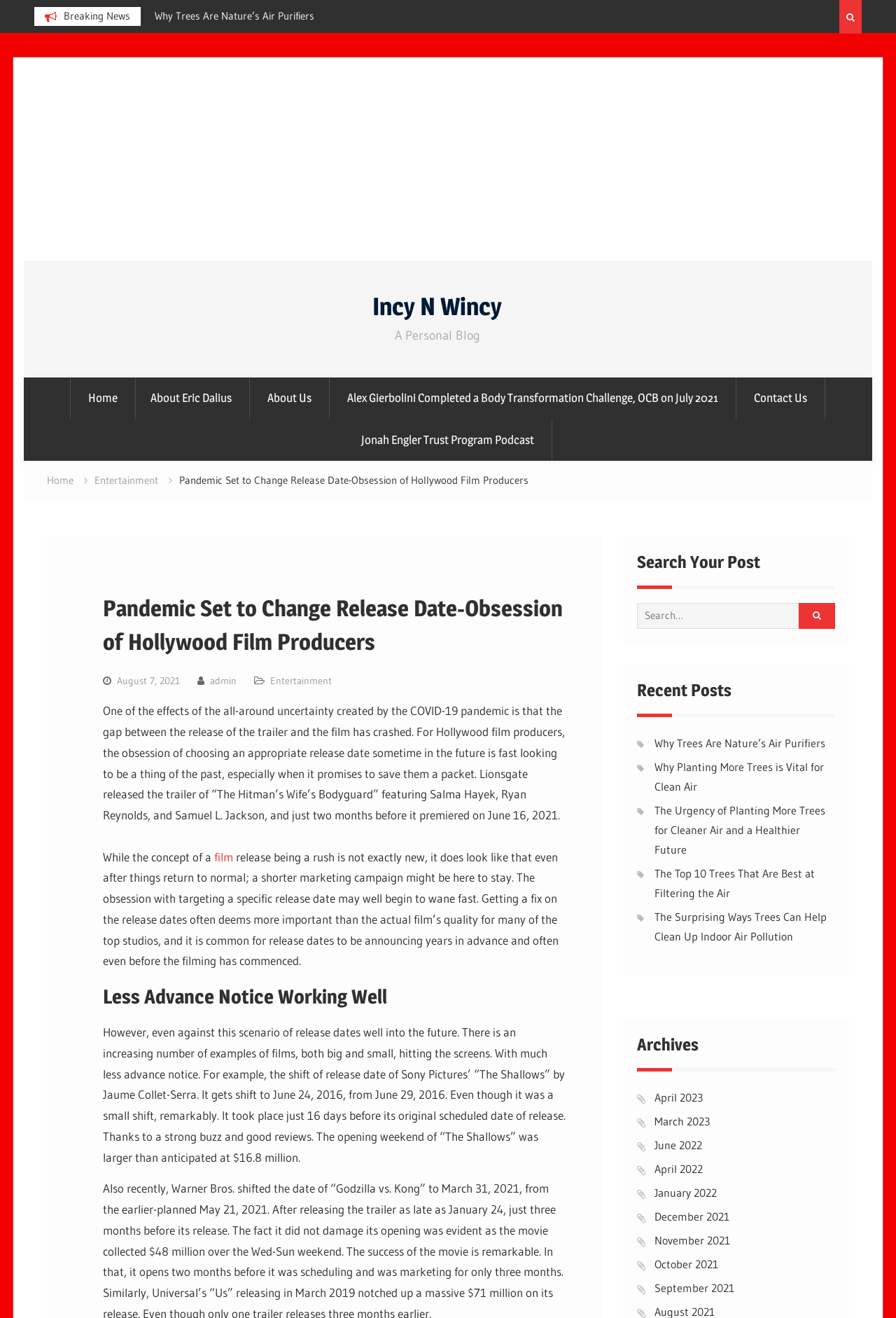Can you determine the bounding box coordinates of the area that needs to be clicked to fulfill the following instruction: "Click on 'Home'"?

[0.079, 0.286, 0.152, 0.318]